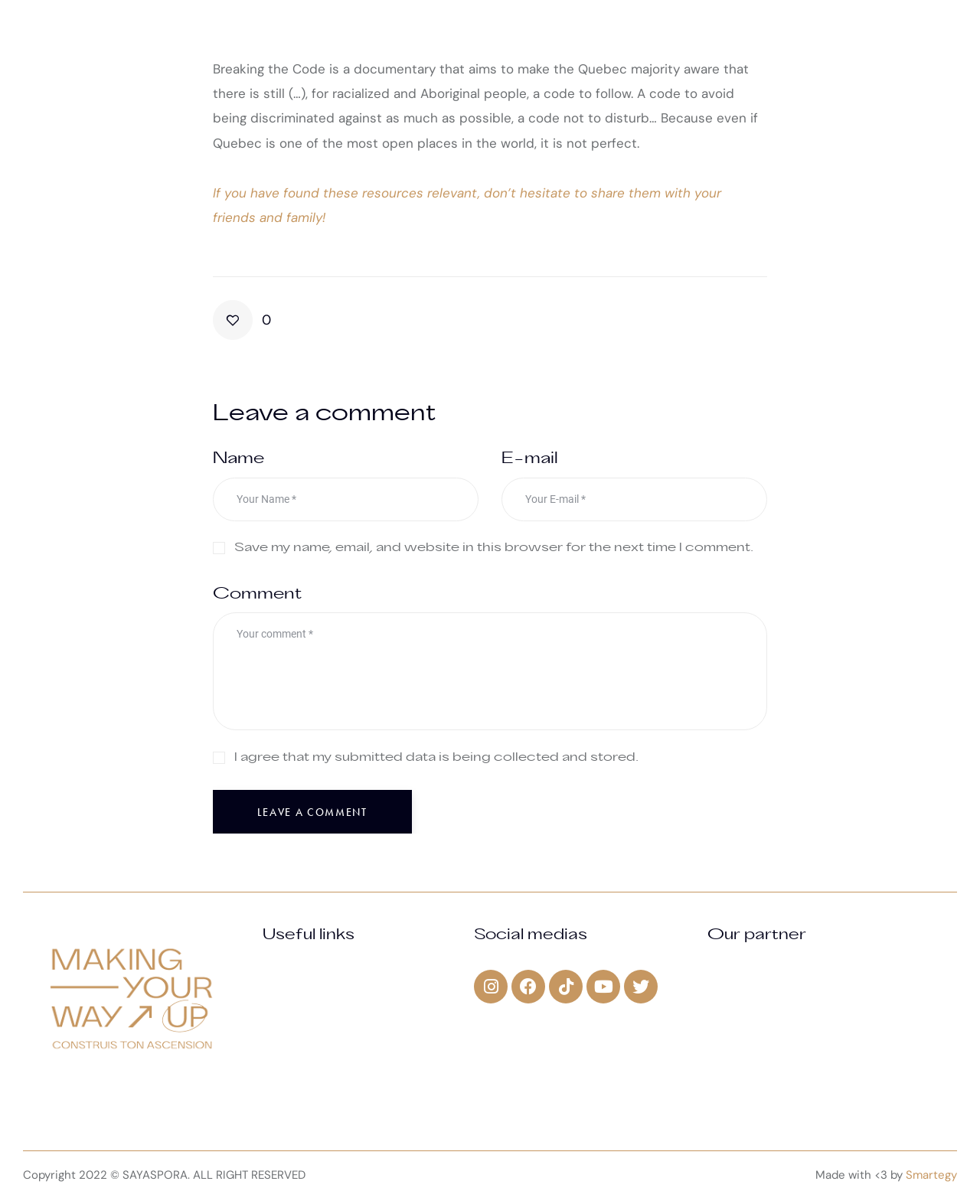Determine the bounding box coordinates of the region I should click to achieve the following instruction: "Click the link to watch The Go-Between 1970". Ensure the bounding box coordinates are four float numbers between 0 and 1, i.e., [left, top, right, bottom].

None